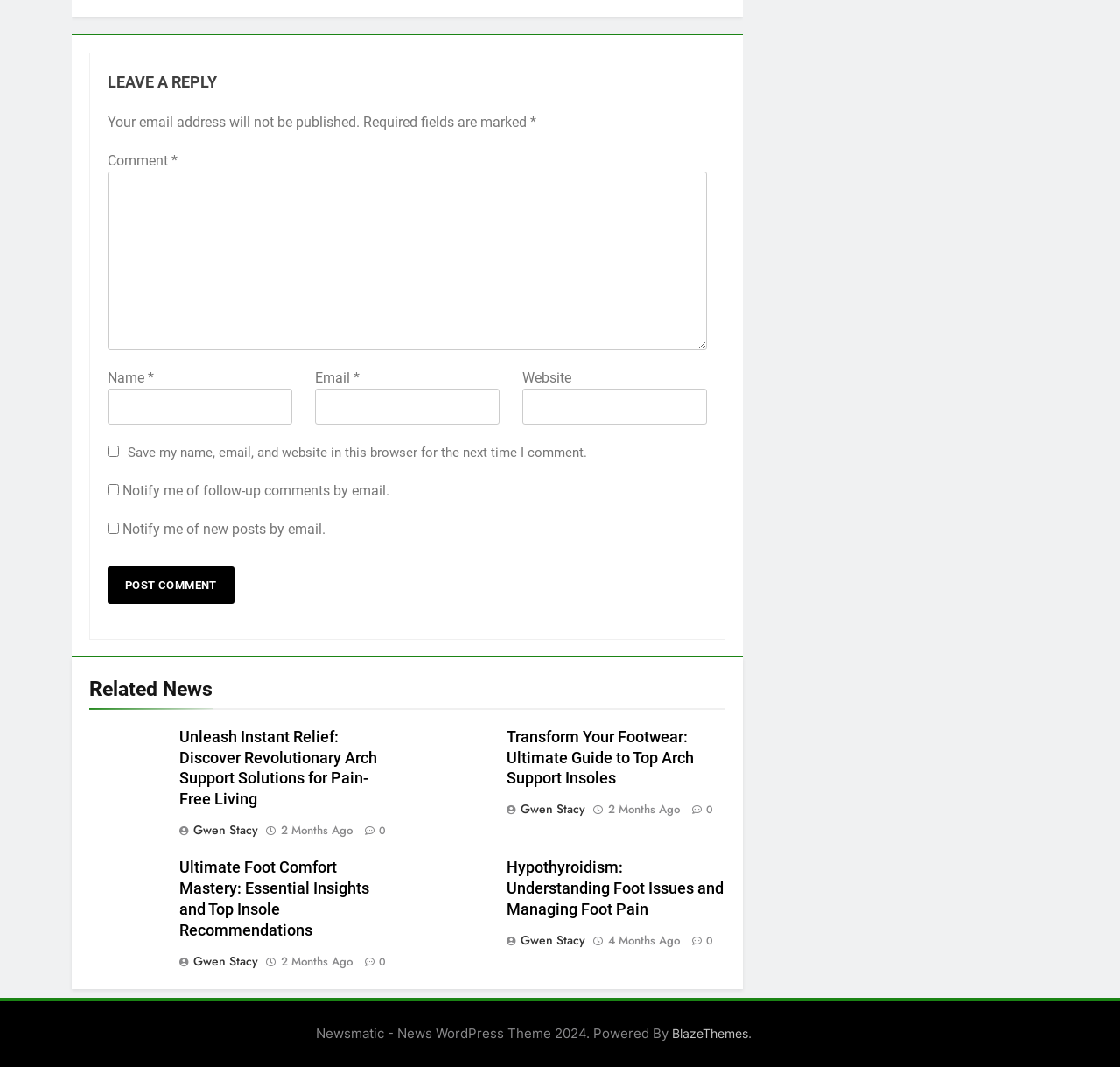Pinpoint the bounding box coordinates of the area that should be clicked to complete the following instruction: "Enter your comment". The coordinates must be given as four float numbers between 0 and 1, i.e., [left, top, right, bottom].

[0.096, 0.16, 0.631, 0.328]